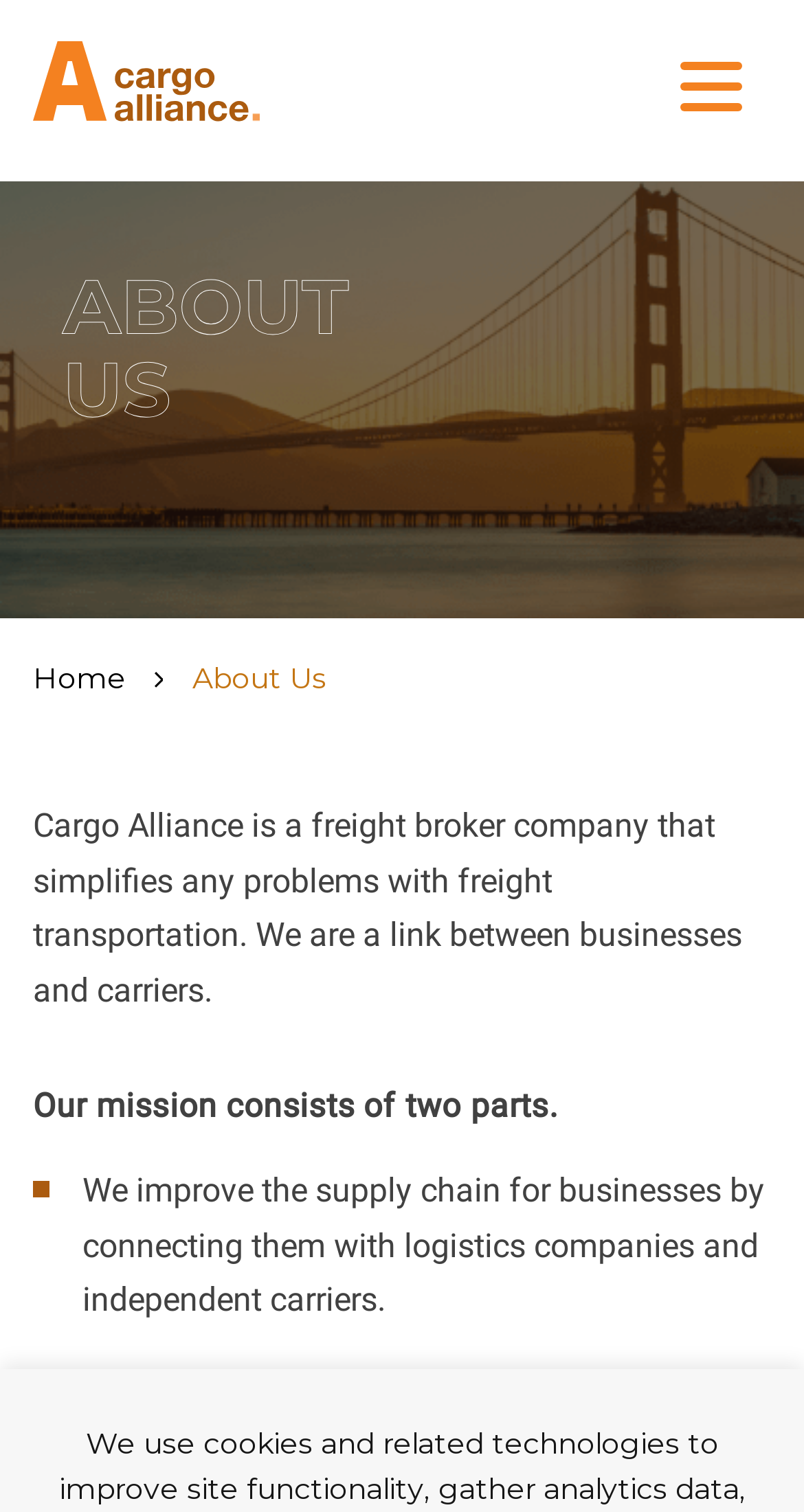Could you locate the bounding box coordinates for the section that should be clicked to accomplish this task: "click the About Us link".

[0.0, 0.284, 1.0, 0.34]